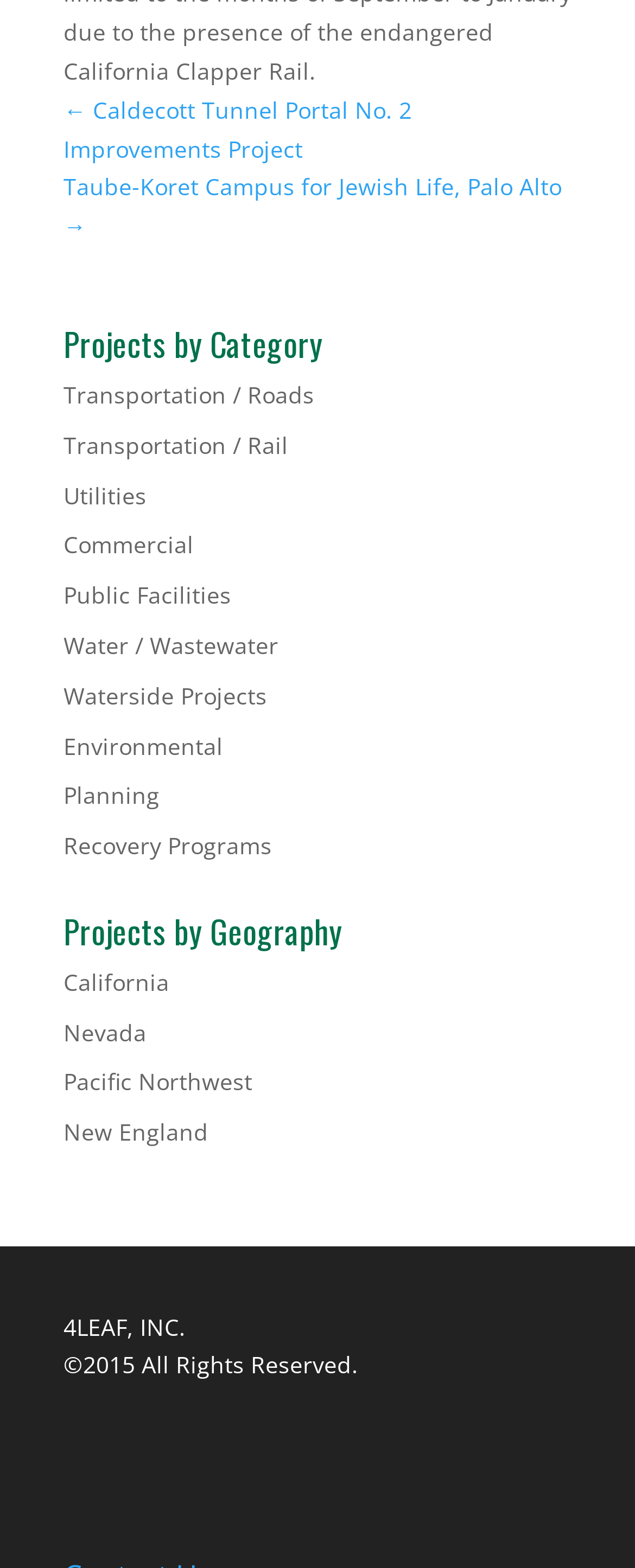Based on the image, give a detailed response to the question: How many geographic regions are listed on the webpage?

The 'Projects by Geography' section lists four geographic regions: California, Nevada, Pacific Northwest, and New England.